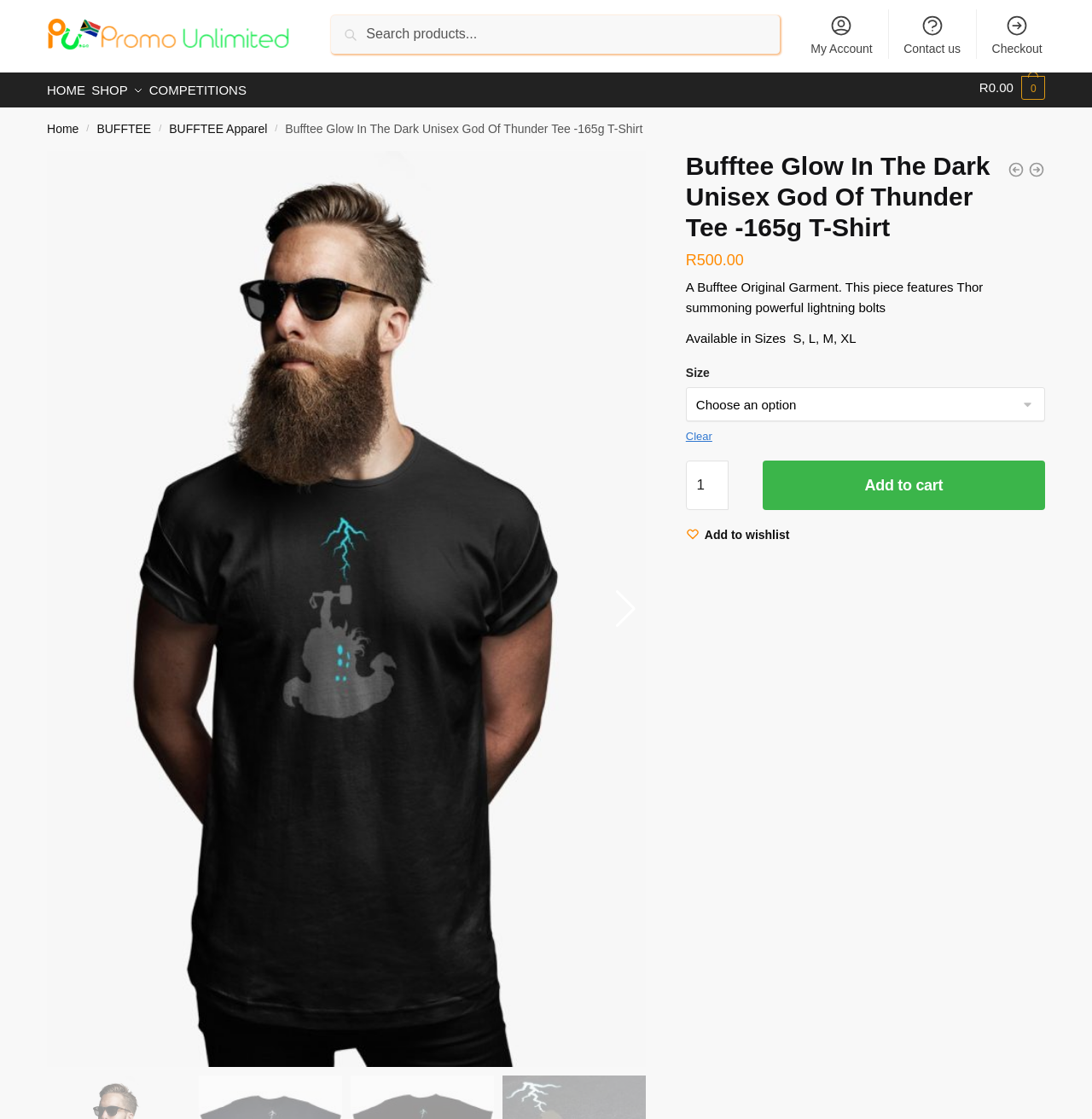Identify and provide the title of the webpage.

Bufftee Glow In The Dark Unisex God Of Thunder Tee -165g T-Shirt